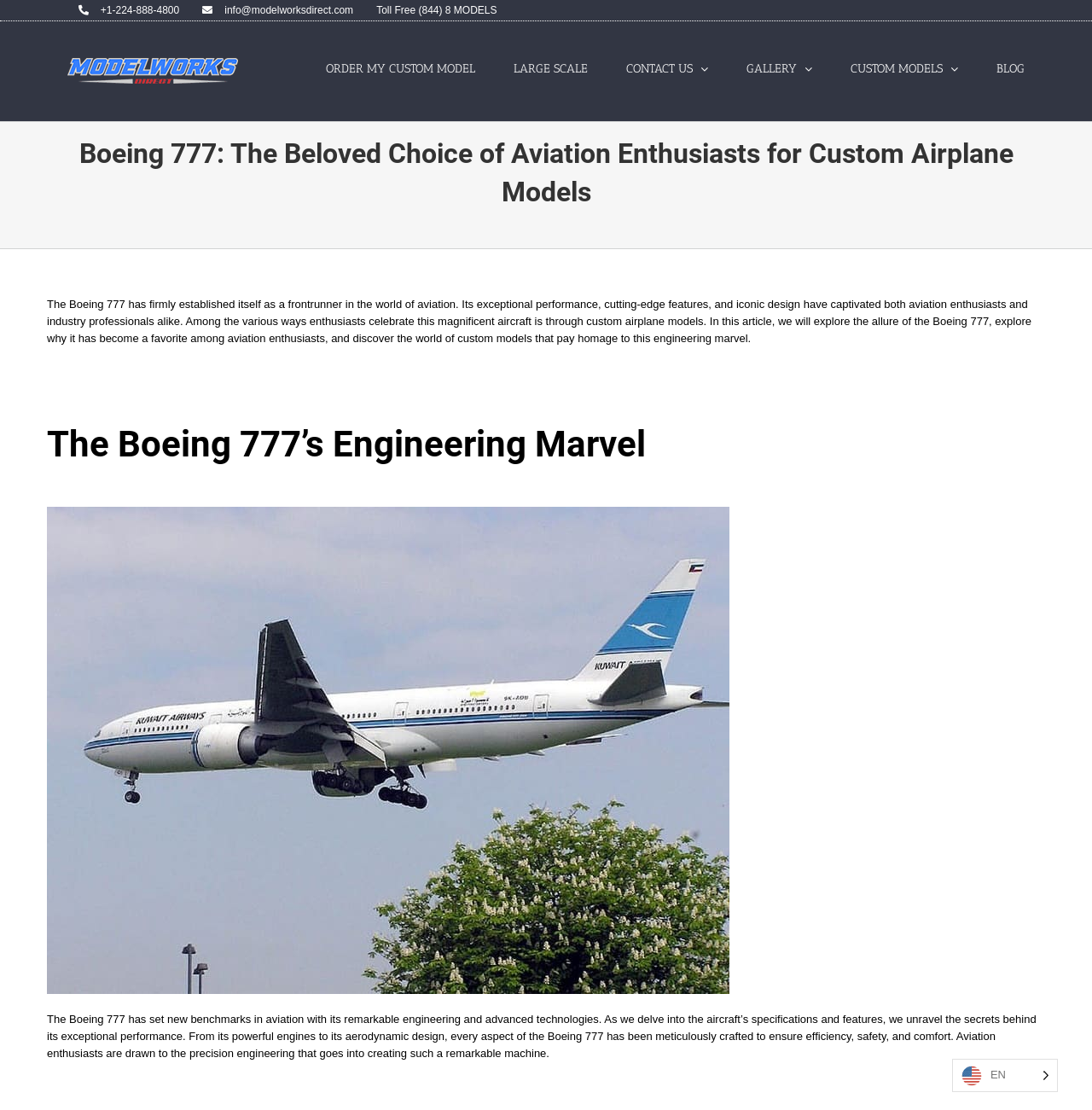Find the UI element described as: "LARGE SCALE" and predict its bounding box coordinates. Ensure the coordinates are four float numbers between 0 and 1, [left, top, right, bottom].

[0.47, 0.029, 0.538, 0.095]